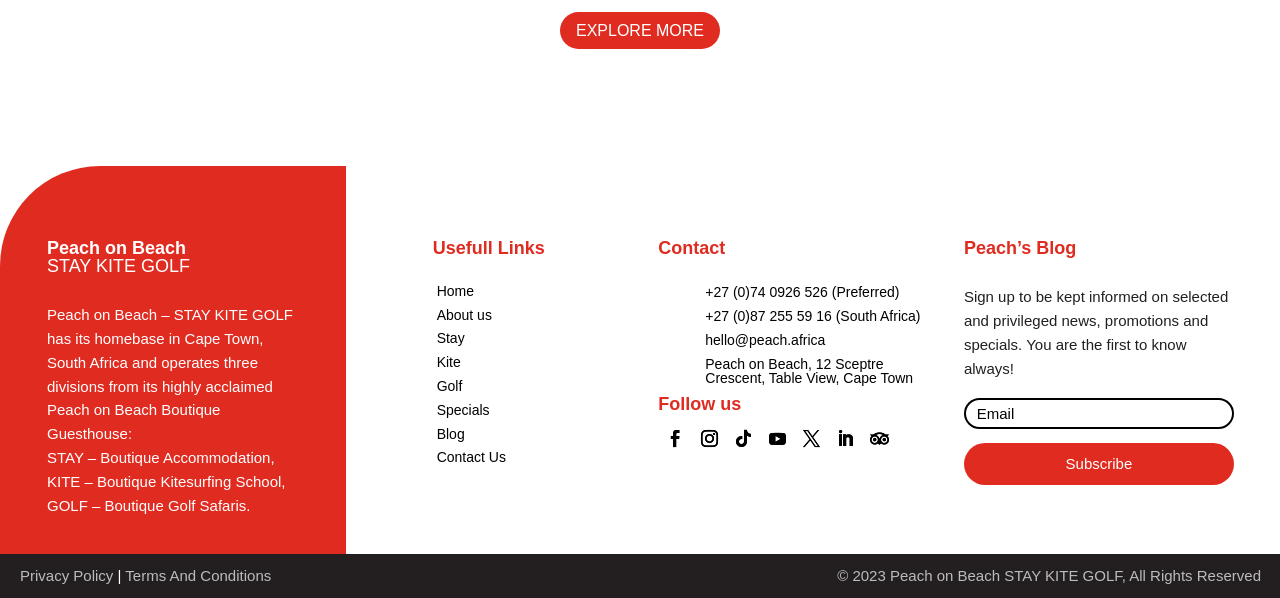Determine the bounding box for the HTML element described here: "Home". The coordinates should be given as [left, top, right, bottom] with each number being a float between 0 and 1.

[0.33, 0.468, 0.381, 0.508]